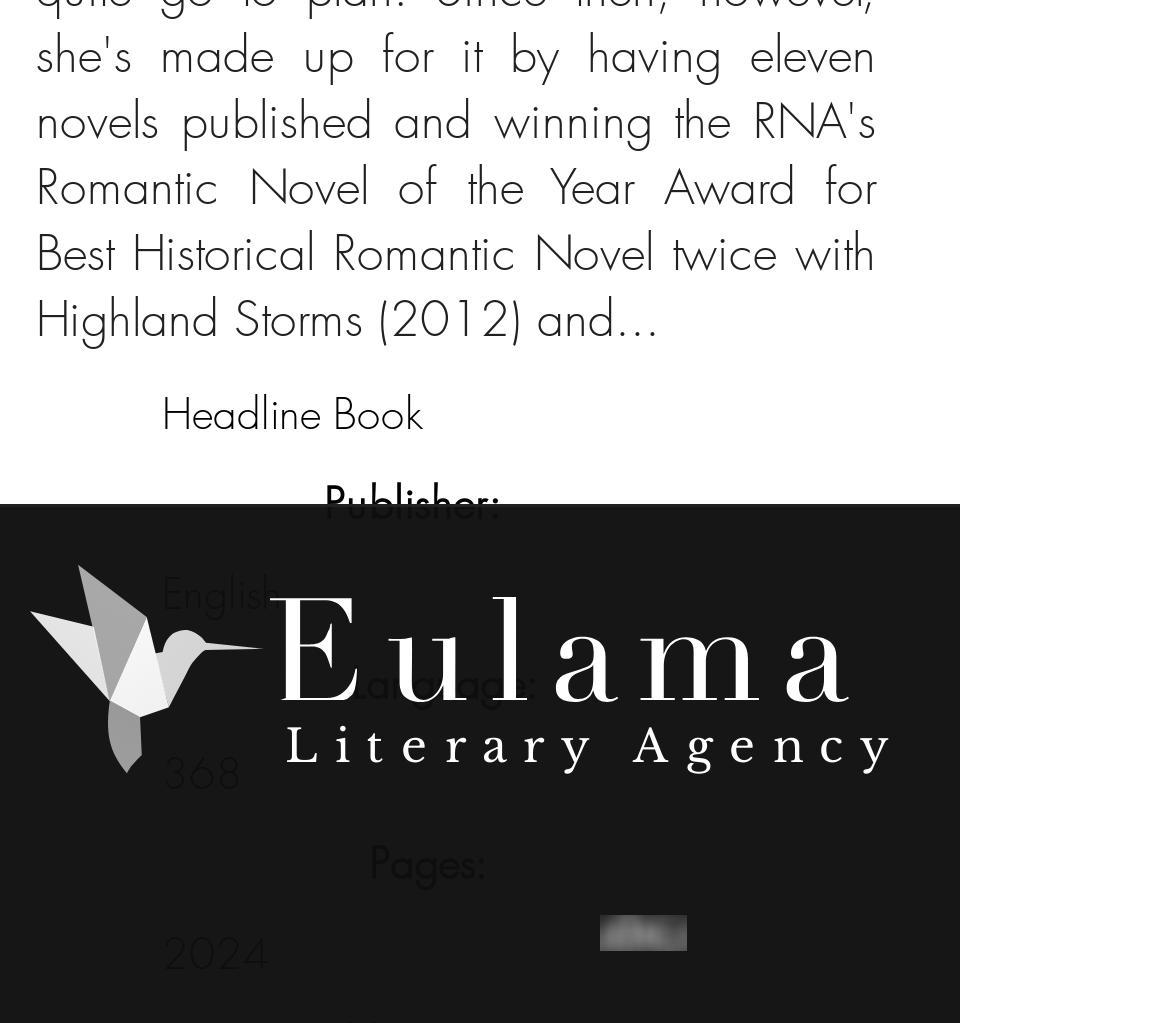Utilize the information from the image to answer the question in detail:
What is the email address of the literary agency?

The answer can be found by looking at the link 'info@eulama.com' which is a link element on the webpage, indicating that it is the email address of the literary agency.